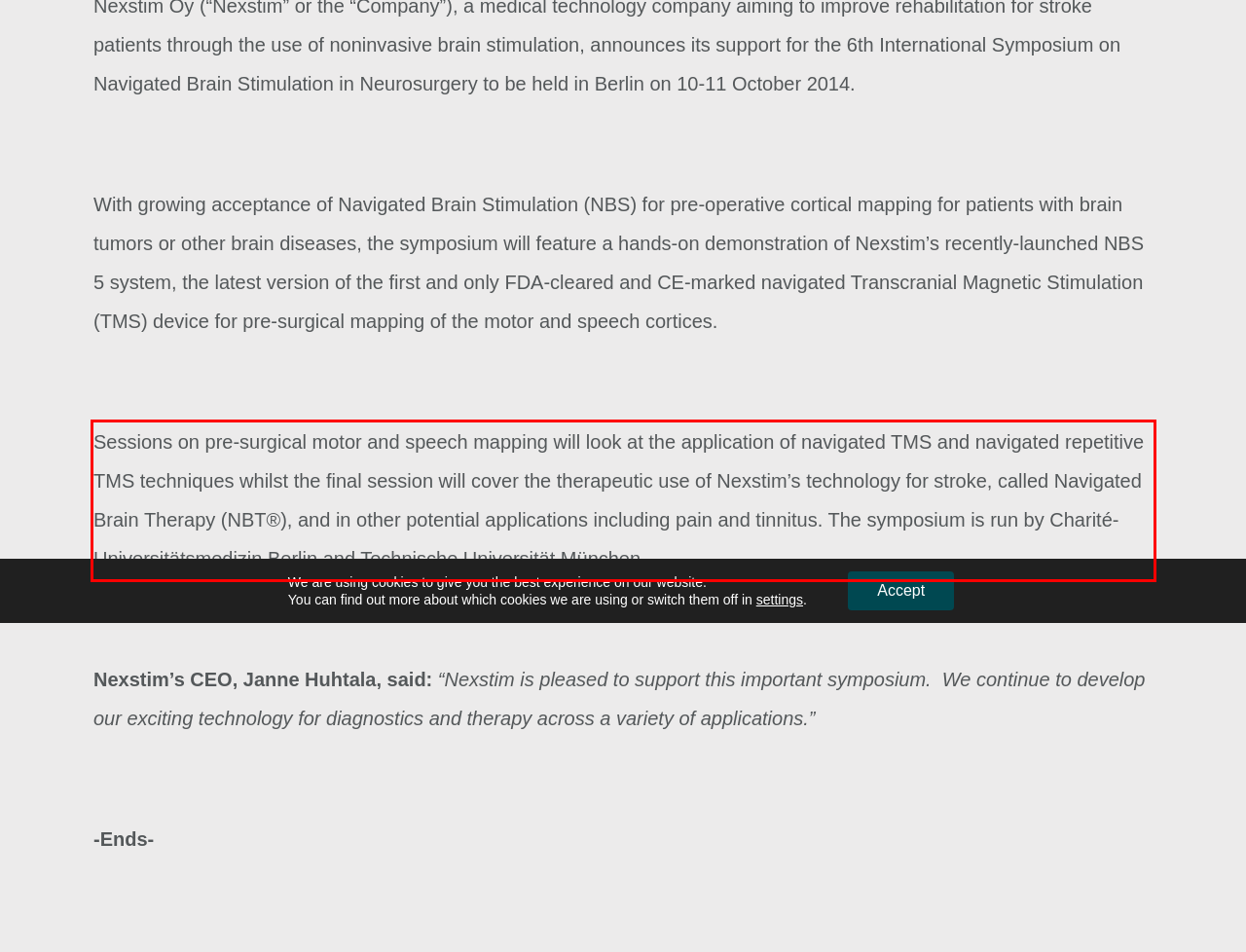You are provided with a screenshot of a webpage containing a red bounding box. Please extract the text enclosed by this red bounding box.

Sessions on pre-surgical motor and speech mapping will look at the application of navigated TMS and navigated repetitive TMS techniques whilst the final session will cover the therapeutic use of Nexstim’s technology for stroke, called Navigated Brain Therapy (NBT®), and in other potential applications including pain and tinnitus. The symposium is run by Charité-Universitätsmedizin Berlin and Technische Universität München.